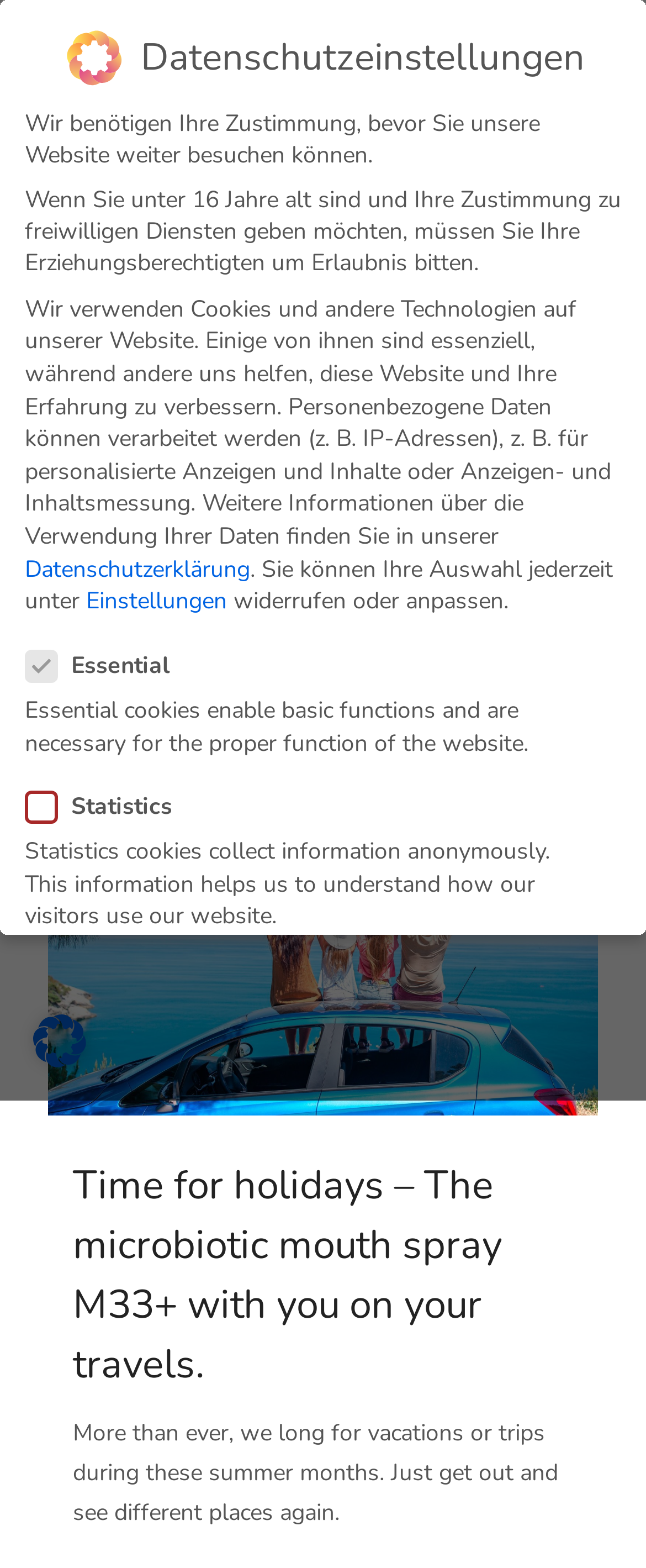Can you identify the bounding box coordinates of the clickable region needed to carry out this instruction: 'access House of Commons'? The coordinates should be four float numbers within the range of 0 to 1, stated as [left, top, right, bottom].

None